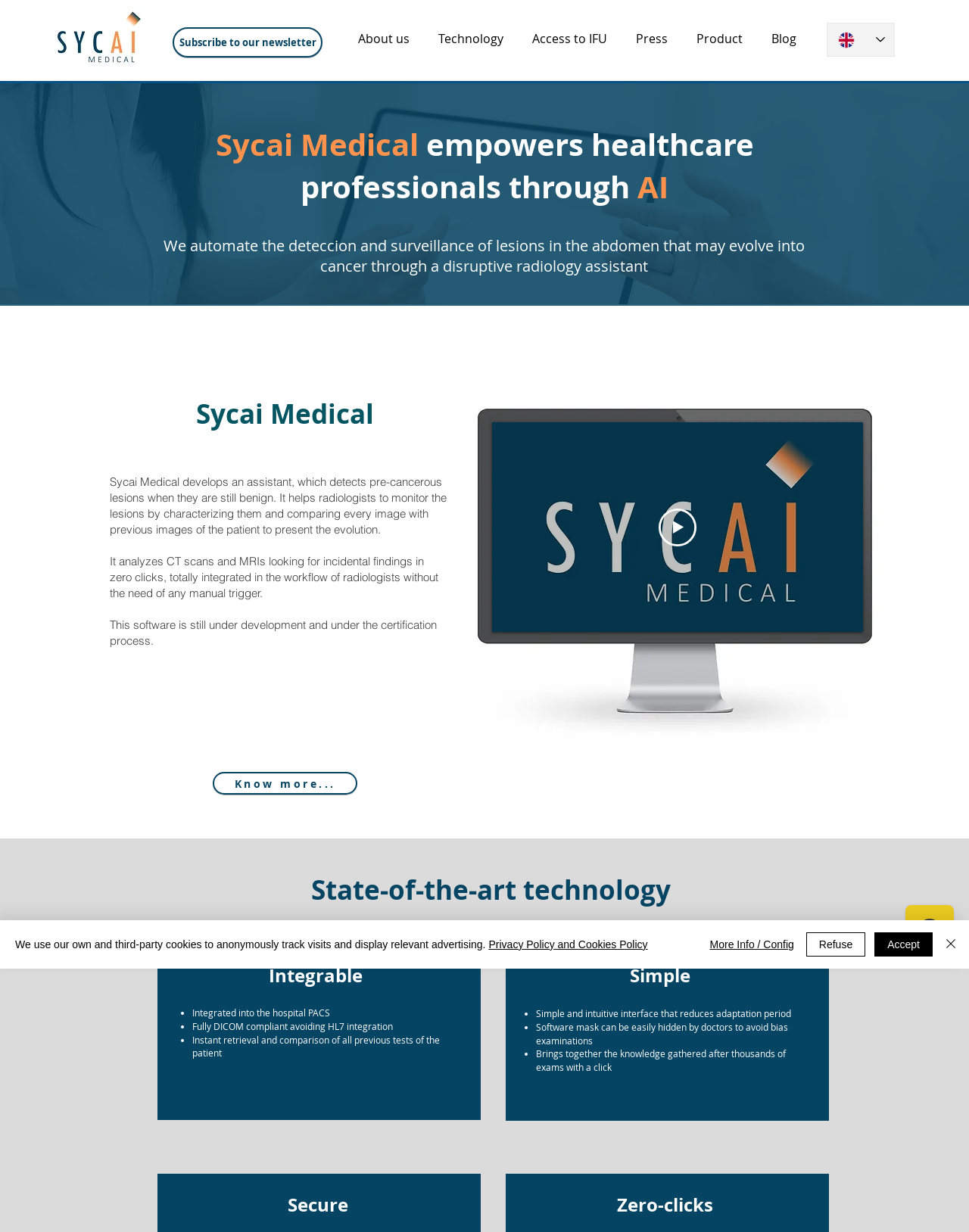What type of images does the software analyze?
Please describe in detail the information shown in the image to answer the question.

According to the text, the software analyzes CT scans and MRIs looking for incidental findings in zero clicks, totally integrated in the workflow of radiologists without the need of any manual trigger.